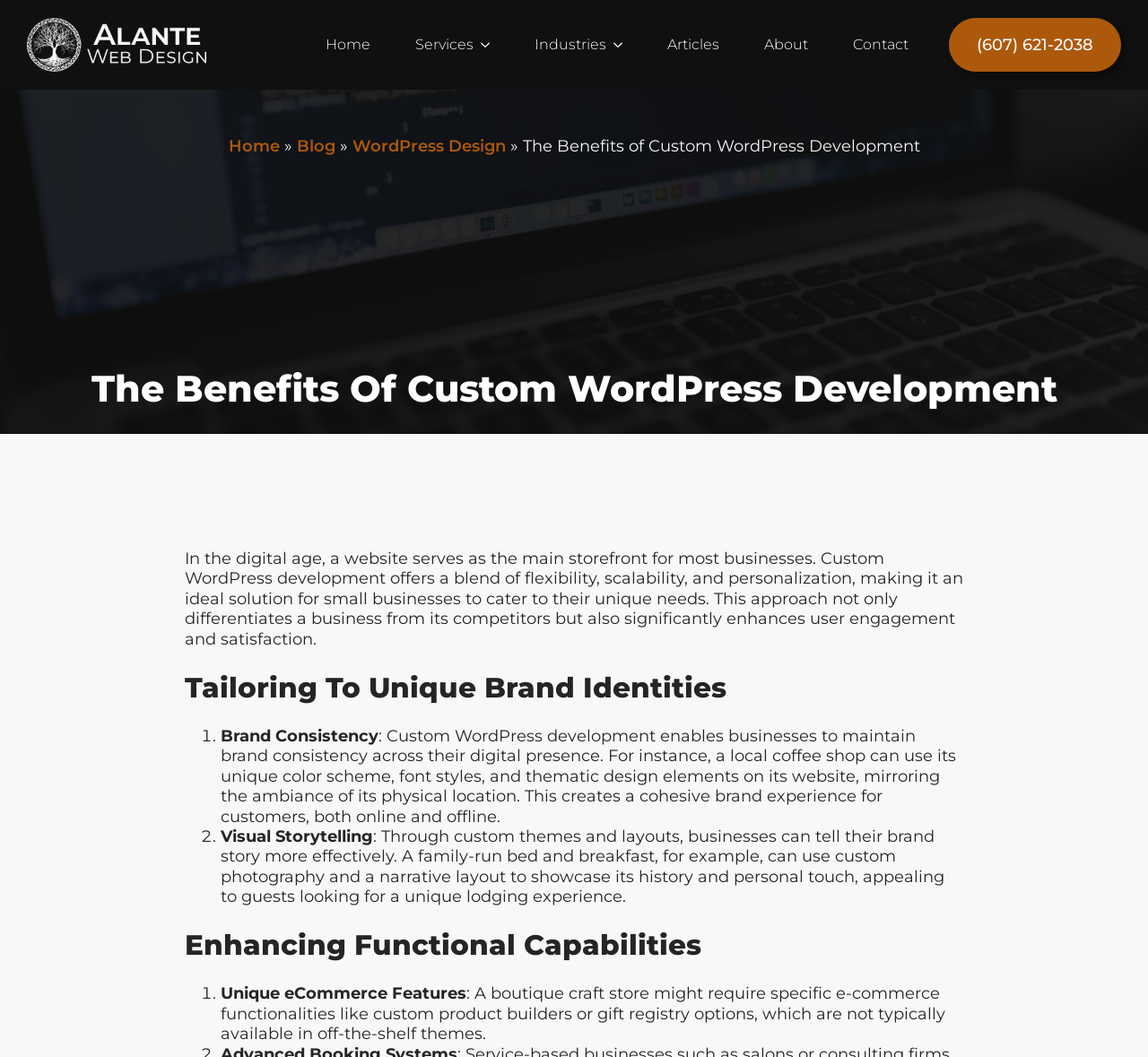Show the bounding box coordinates of the element that should be clicked to complete the task: "Click on the 'About APHA' link".

None